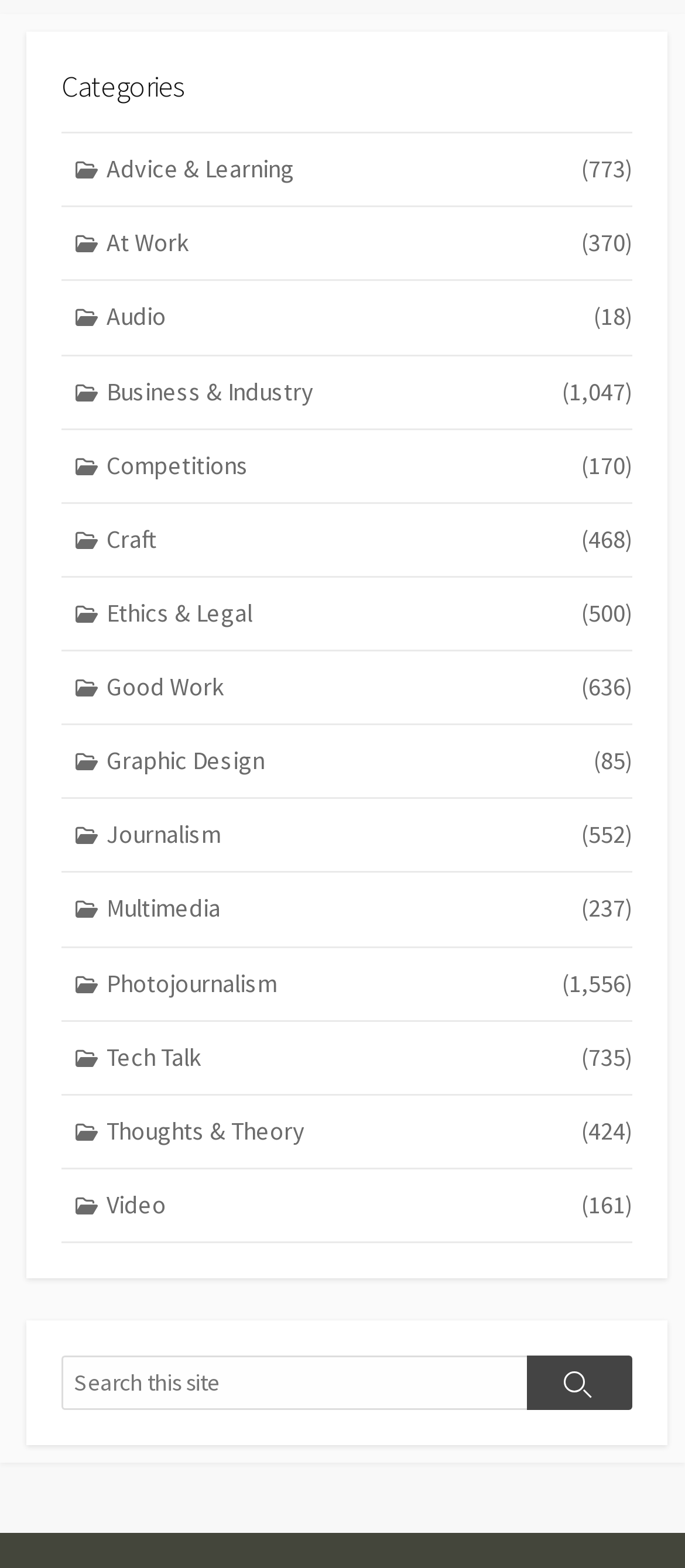Please determine the bounding box coordinates, formatted as (top-left x, top-left y, bottom-right x, bottom-right y), with all values as floating point numbers between 0 and 1. Identify the bounding box of the region described as: Search

[0.769, 0.865, 0.923, 0.899]